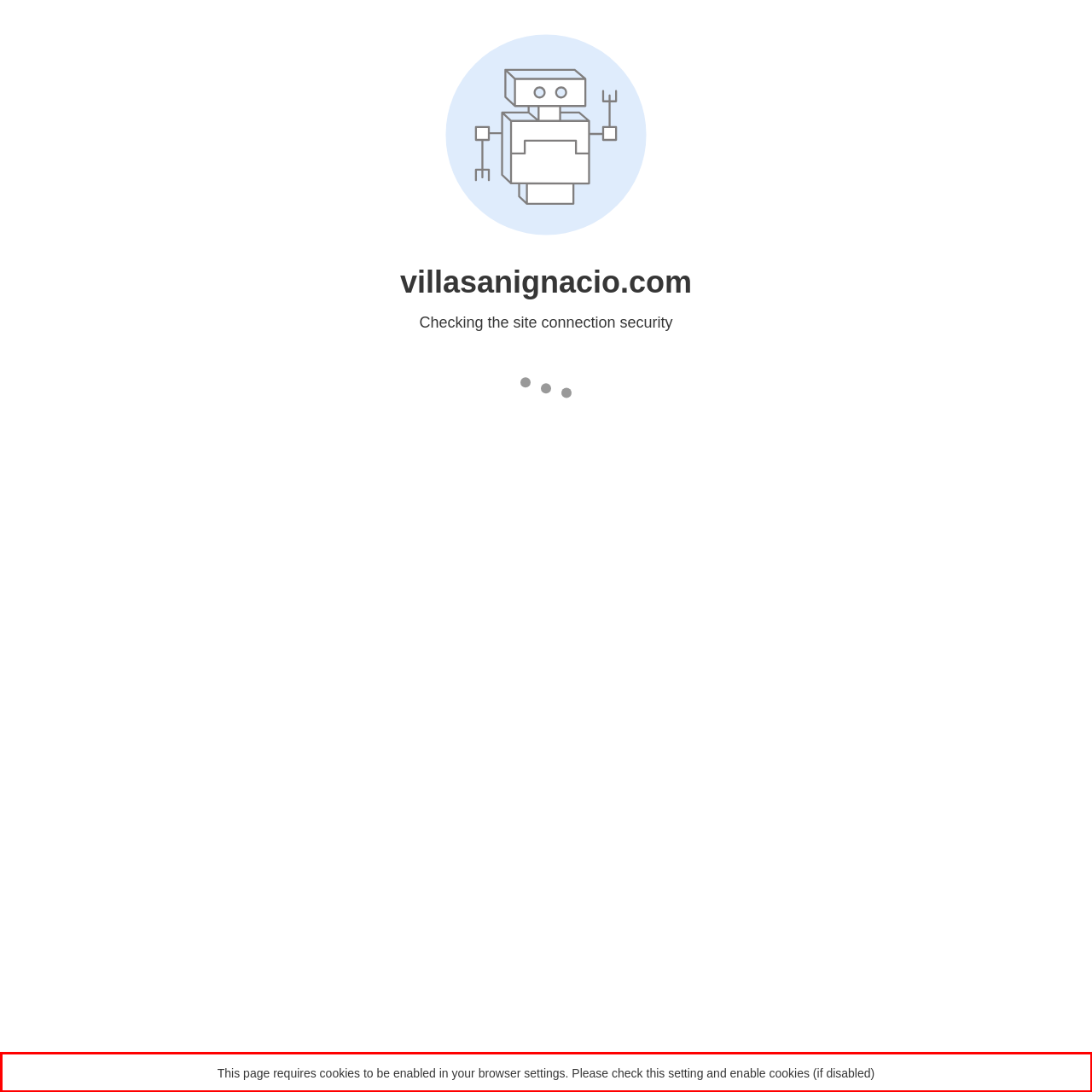Please perform OCR on the text within the red rectangle in the webpage screenshot and return the text content.

This page requires cookies to be enabled in your browser settings. Please check this setting and enable cookies (if disabled)